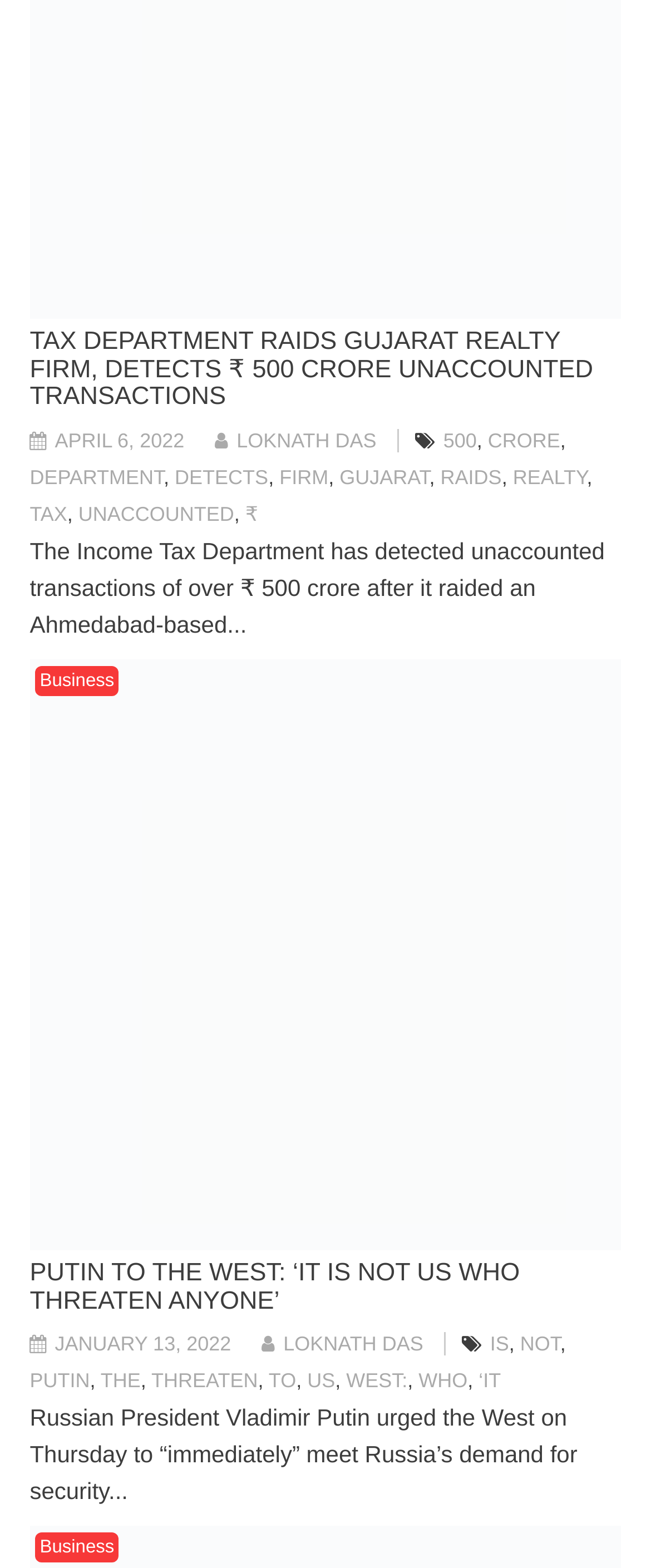What is the date of the article about Putin's statement to the West?
Use the image to answer the question with a single word or phrase.

January 13, 2022